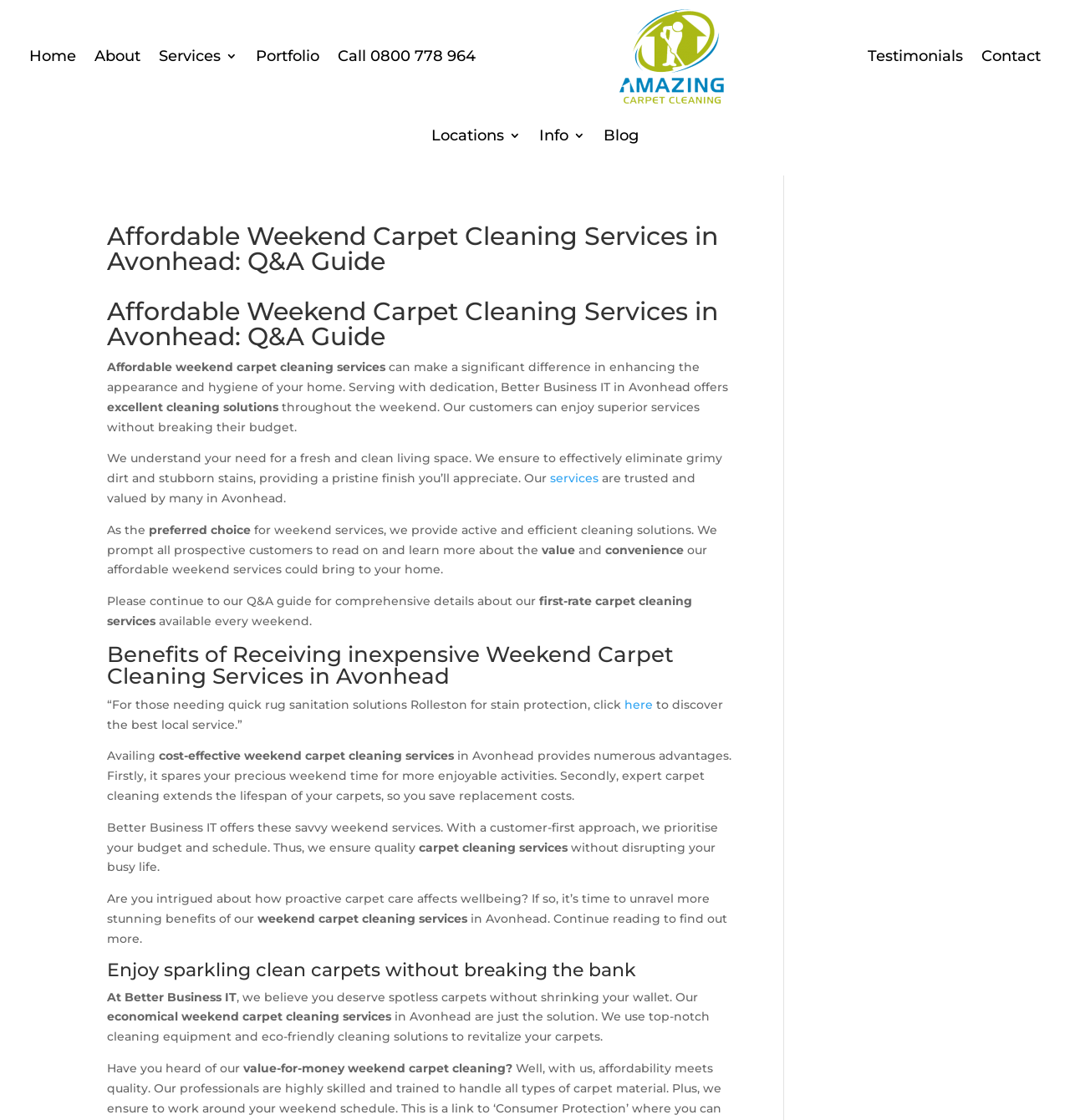Find the bounding box coordinates for the element that must be clicked to complete the instruction: "Check the 'Blog' section". The coordinates should be four float numbers between 0 and 1, indicated as [left, top, right, bottom].

[0.564, 0.092, 0.597, 0.149]